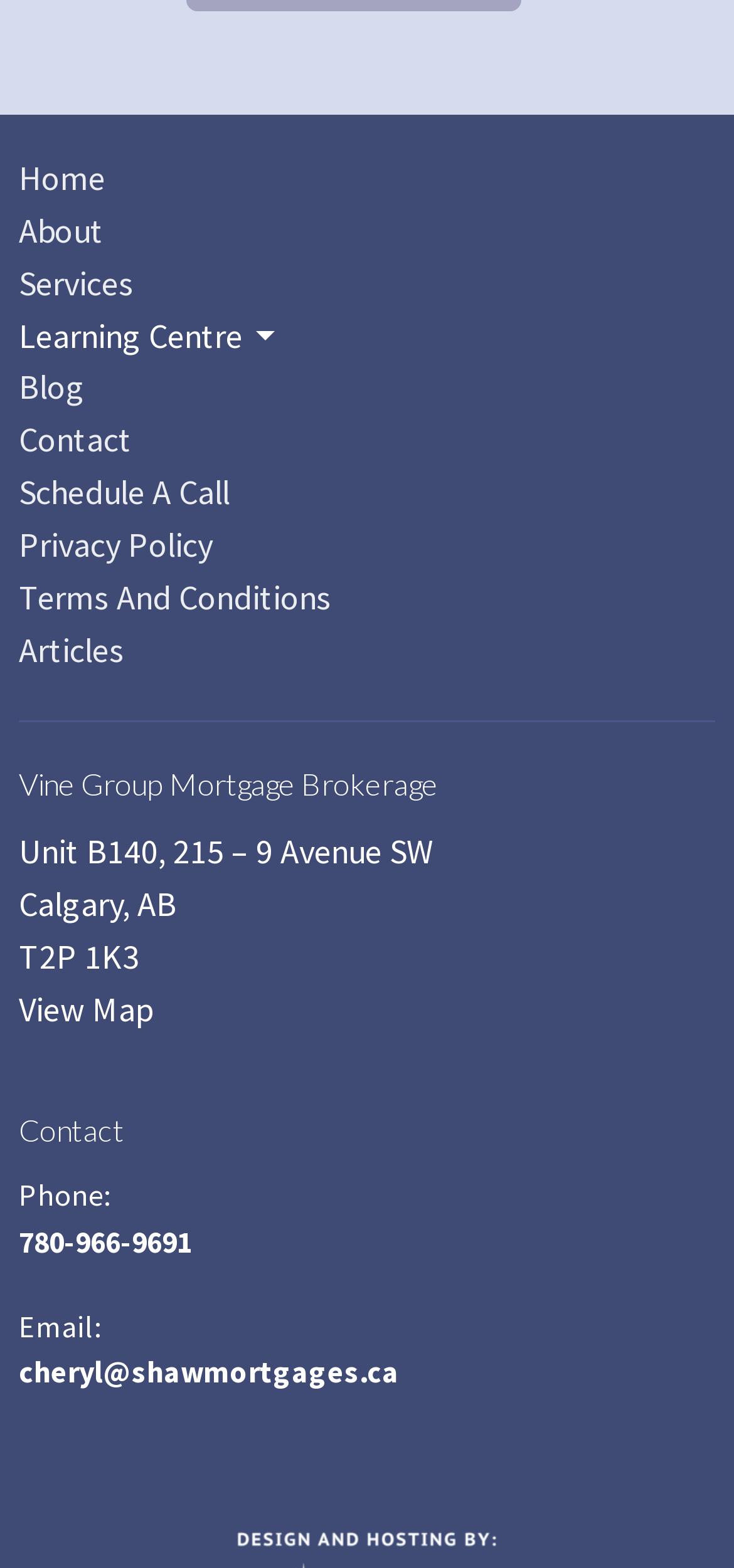What is the address of the brokerage?
Use the image to give a comprehensive and detailed response to the question.

The address of the brokerage can be found in the static text elements on the webpage, which are 'Unit B140, 215 – 9 Avenue SW', 'Calgary, AB', and 'T2P 1K3'.